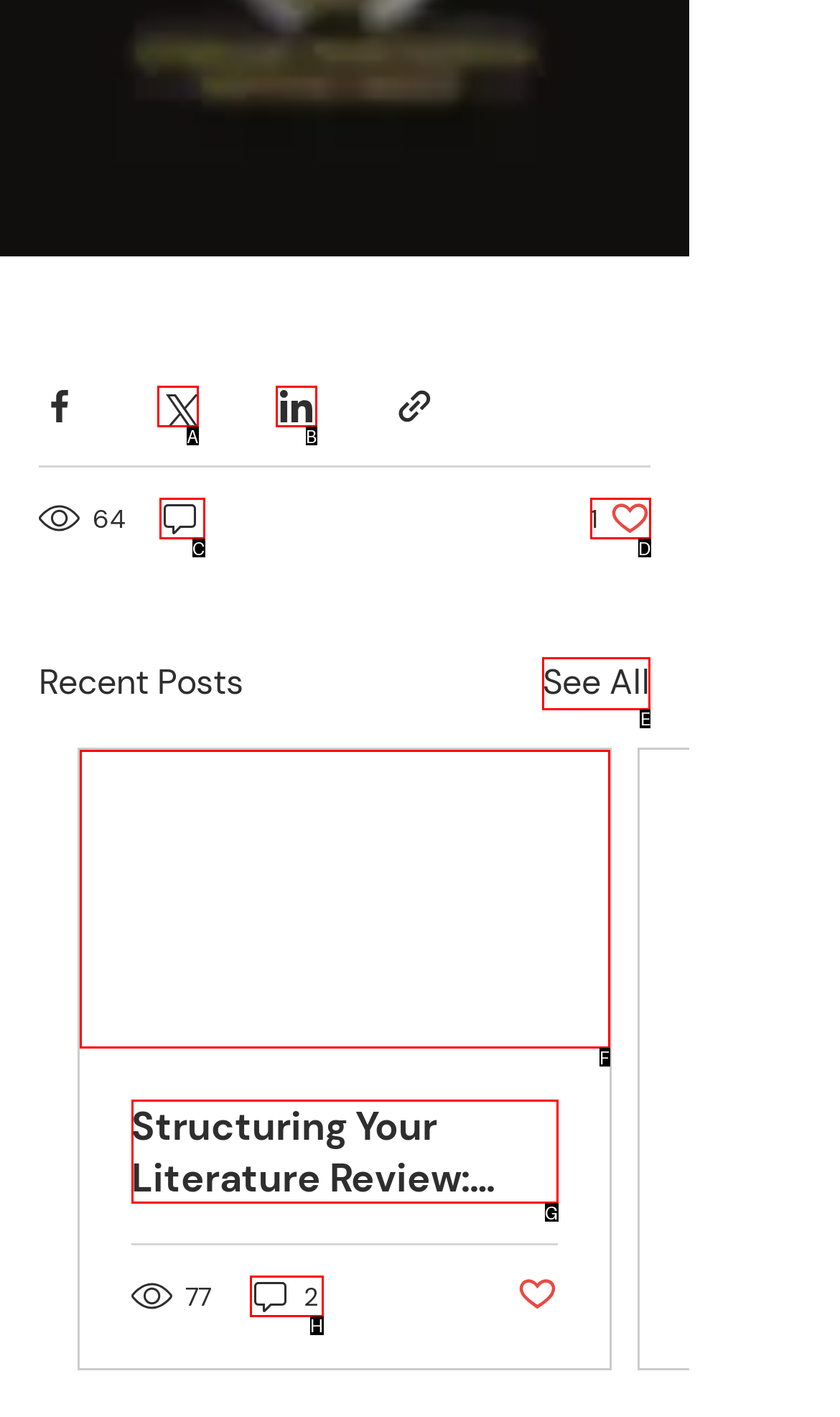Identify the correct UI element to click for this instruction: See all recent posts
Respond with the appropriate option's letter from the provided choices directly.

E